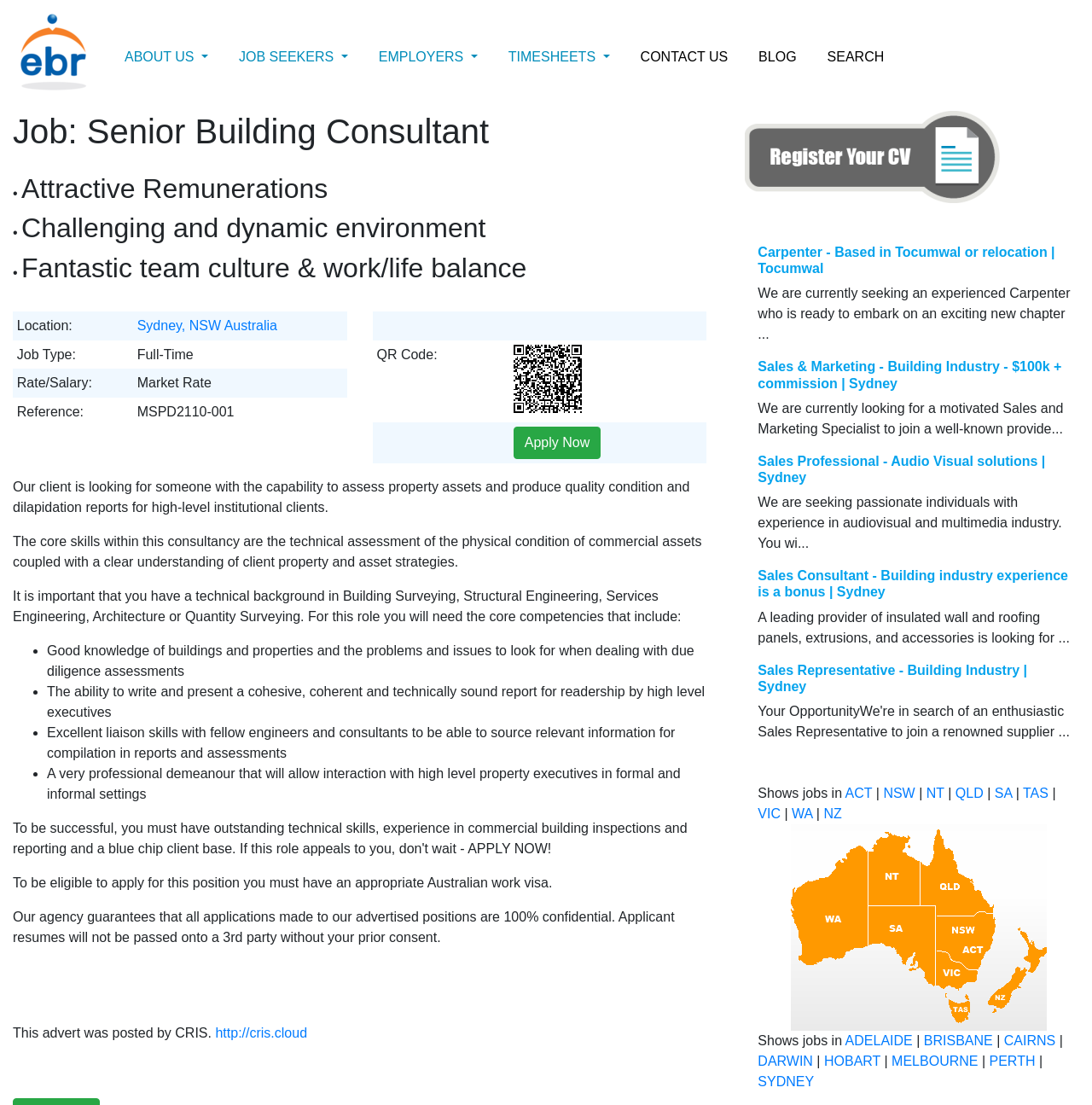Determine the bounding box coordinates of the clickable element necessary to fulfill the instruction: "View job details for Carpenter - Based in Tocumwal or relocation". Provide the coordinates as four float numbers within the 0 to 1 range, i.e., [left, top, right, bottom].

[0.694, 0.222, 0.966, 0.25]